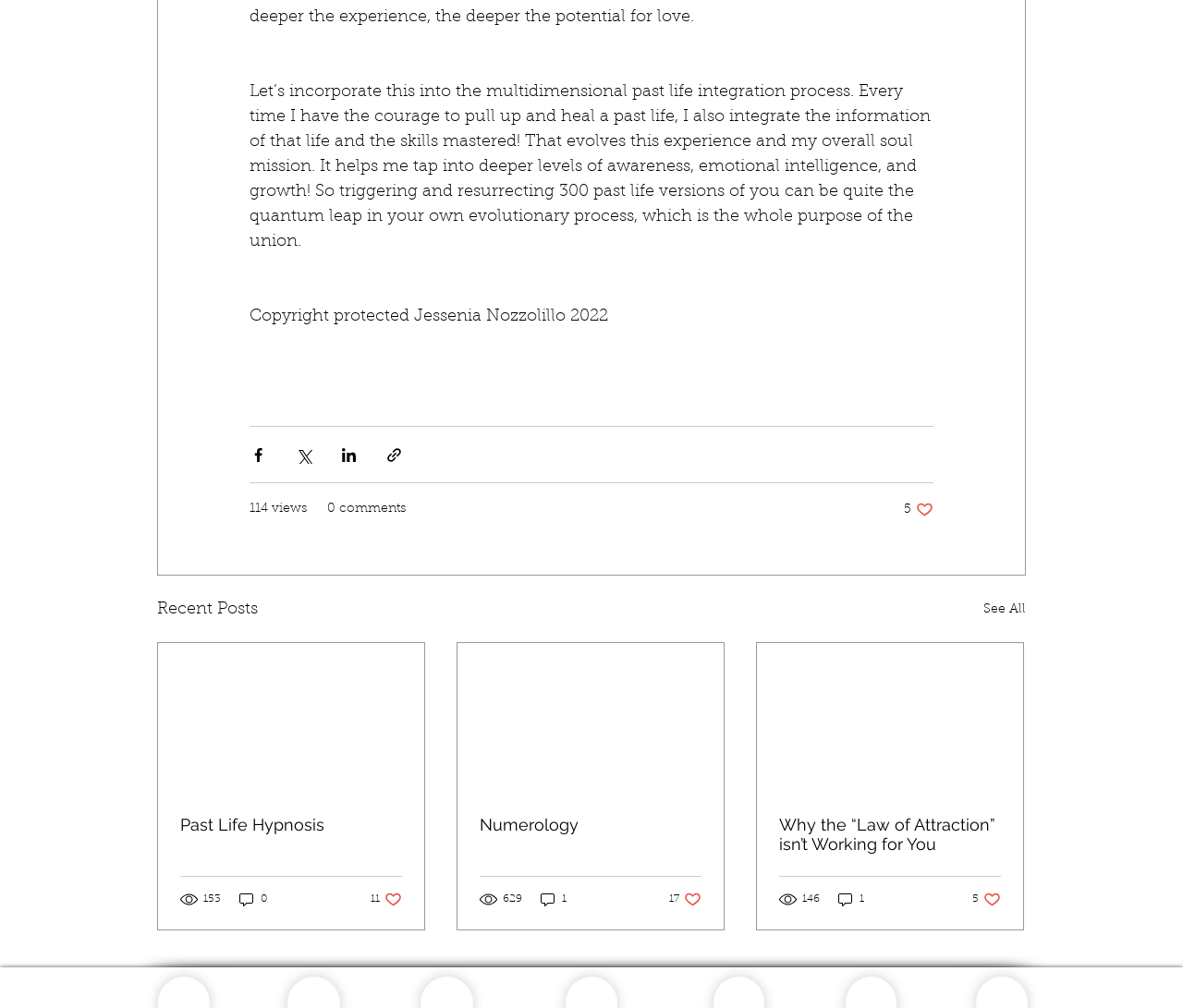Please predict the bounding box coordinates (top-left x, top-left y, bottom-right x, bottom-right y) for the UI element in the screenshot that fits the description: Past Life Hypnosis

[0.152, 0.809, 0.34, 0.828]